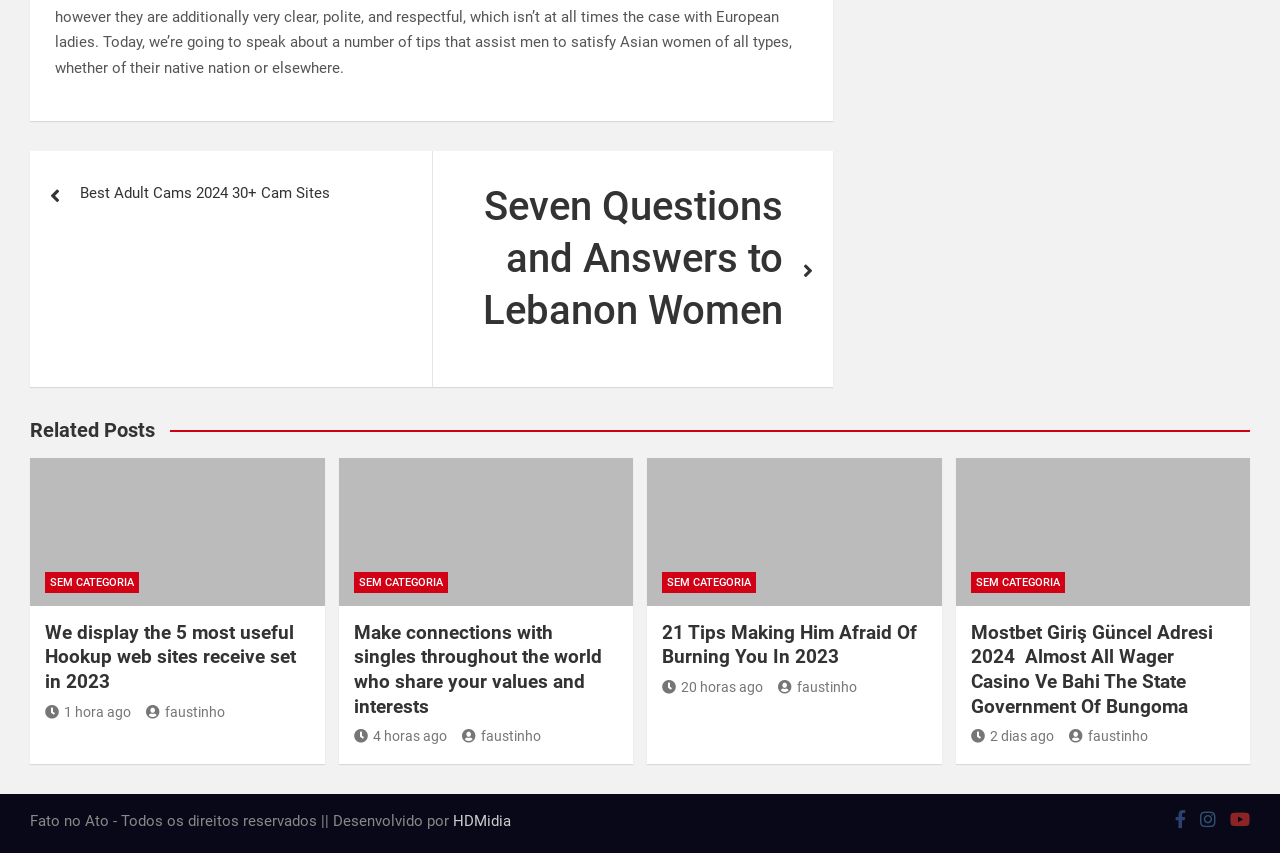Given the webpage screenshot, identify the bounding box of the UI element that matches this description: "Sem Categoria".

[0.276, 0.671, 0.35, 0.695]